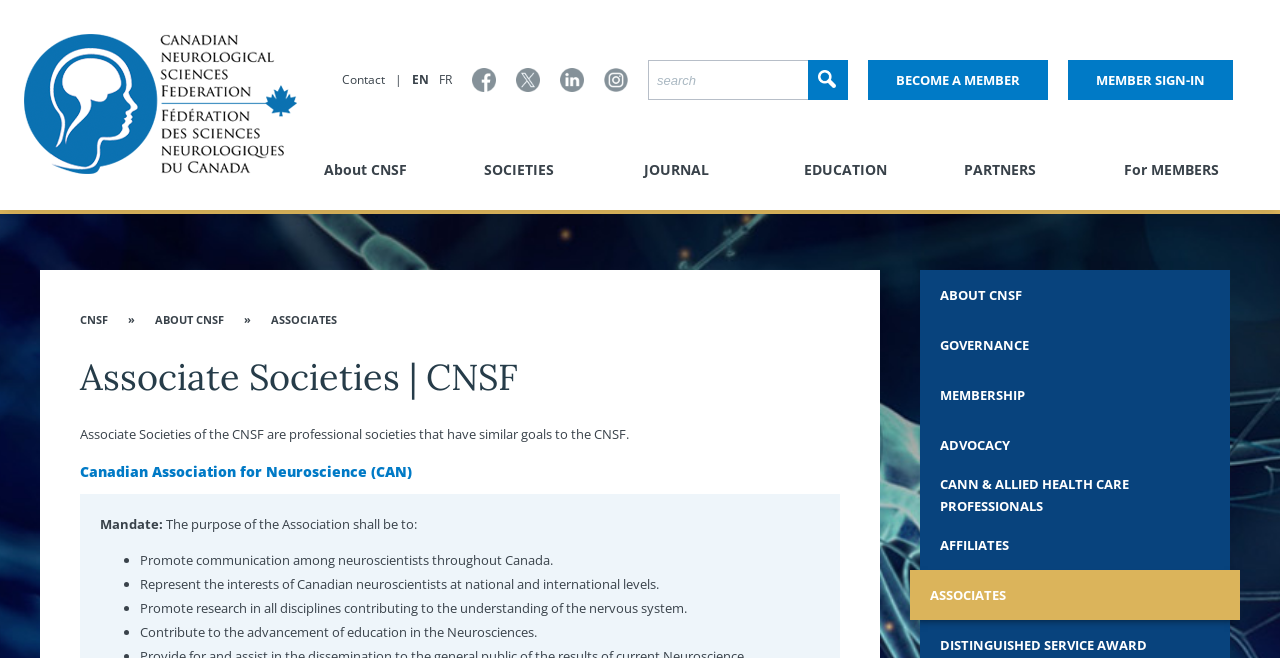What is the text of the first link on the webpage?
Look at the image and answer with only one word or phrase.

Contact